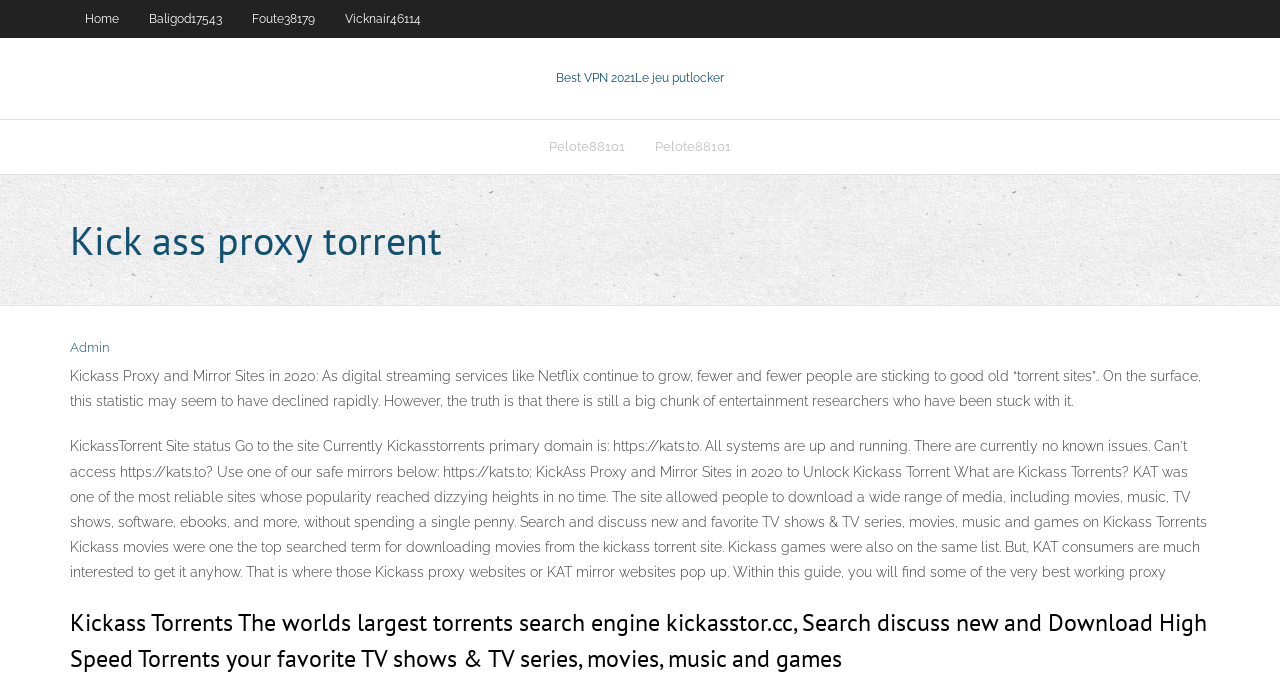Provide a one-word or short-phrase answer to the question:
What is the name of the VPN mentioned on the webpage?

Best VPN 2021